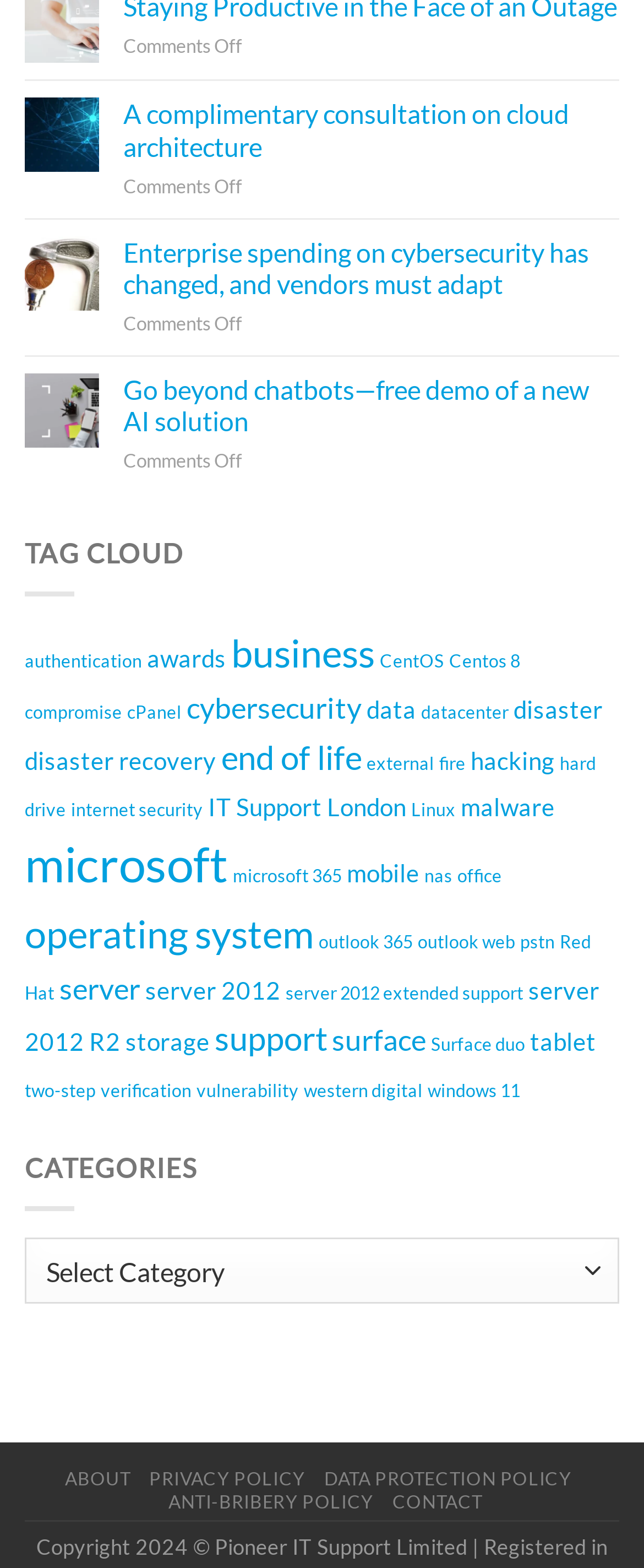Determine the bounding box coordinates of the target area to click to execute the following instruction: "Select a category from the dropdown menu."

[0.038, 0.79, 0.962, 0.832]